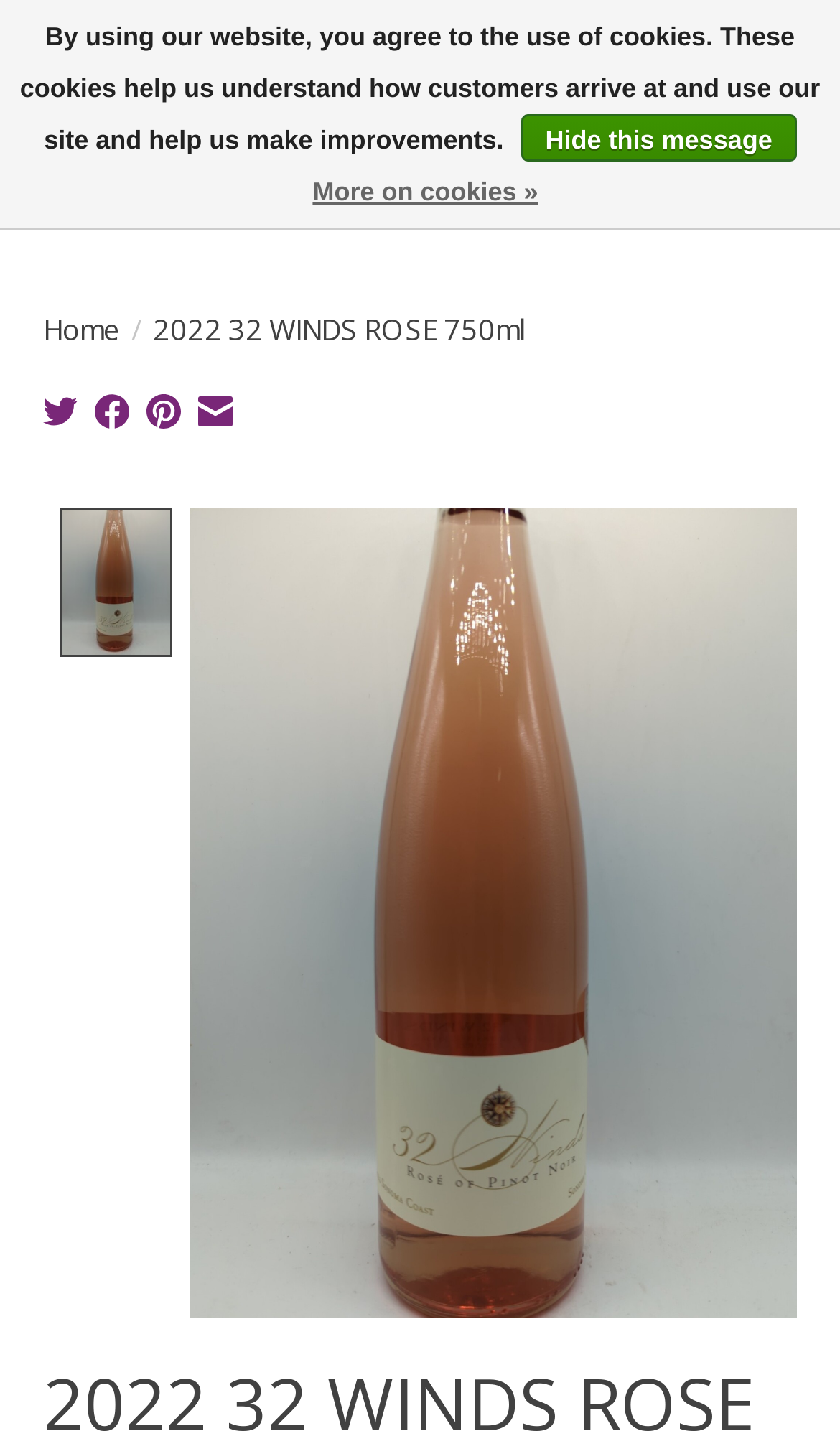Provide a thorough summary of the webpage.

This webpage is about a wine product, specifically the 2022 32 WINDS ROSE 750ml from Sonoma Coast, California. At the top, there is a header section with a logo of "Grapenuts Wine" on the left, accompanied by a link to the website. On the right side of the header, there are two buttons: "Toggle cart" and "Toggle menu". 

Below the header, there is a navigation section with breadcrumbs, showing the path "Home" to the current product page. The product name "2022 32 WINDS ROSE 750ml" is displayed prominently in this section.

On the left side of the page, there are social media sharing links, including Twitter, Facebook, Pinterest, and Email, each with its corresponding icon. 

The main content of the page is a product image slideshow, which takes up most of the page's width. The slideshow has a figure with a large image of the wine bottle. 

At the very bottom of the page, there is a notice about the use of cookies on the website, with links to hide the message or learn more about cookies.